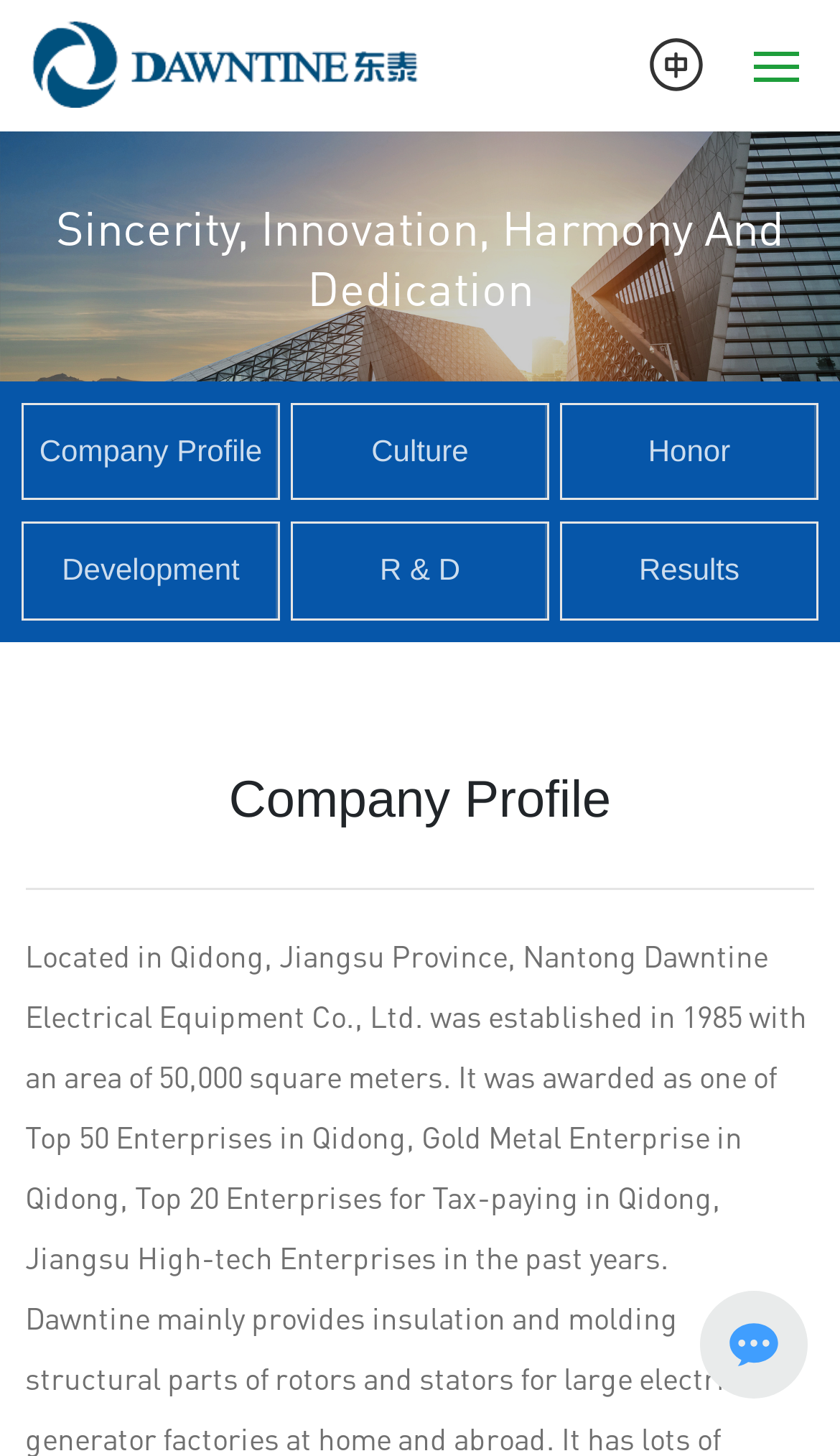Please identify the bounding box coordinates of the element I need to click to follow this instruction: "Explore the History and tradition".

None